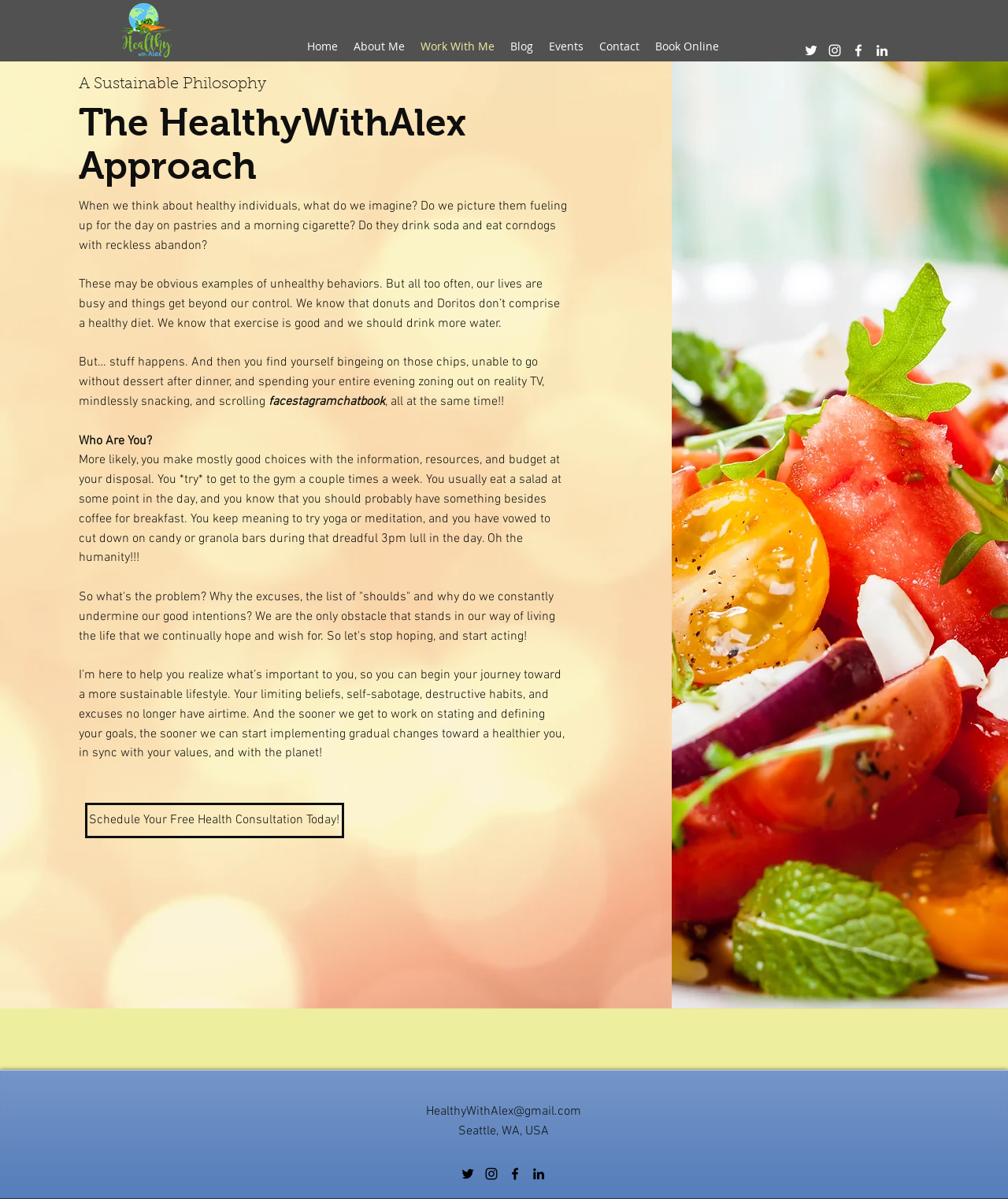Find the bounding box coordinates for the UI element whose description is: "Blog". The coordinates should be four float numbers between 0 and 1, in the format [left, top, right, bottom].

[0.498, 0.029, 0.537, 0.049]